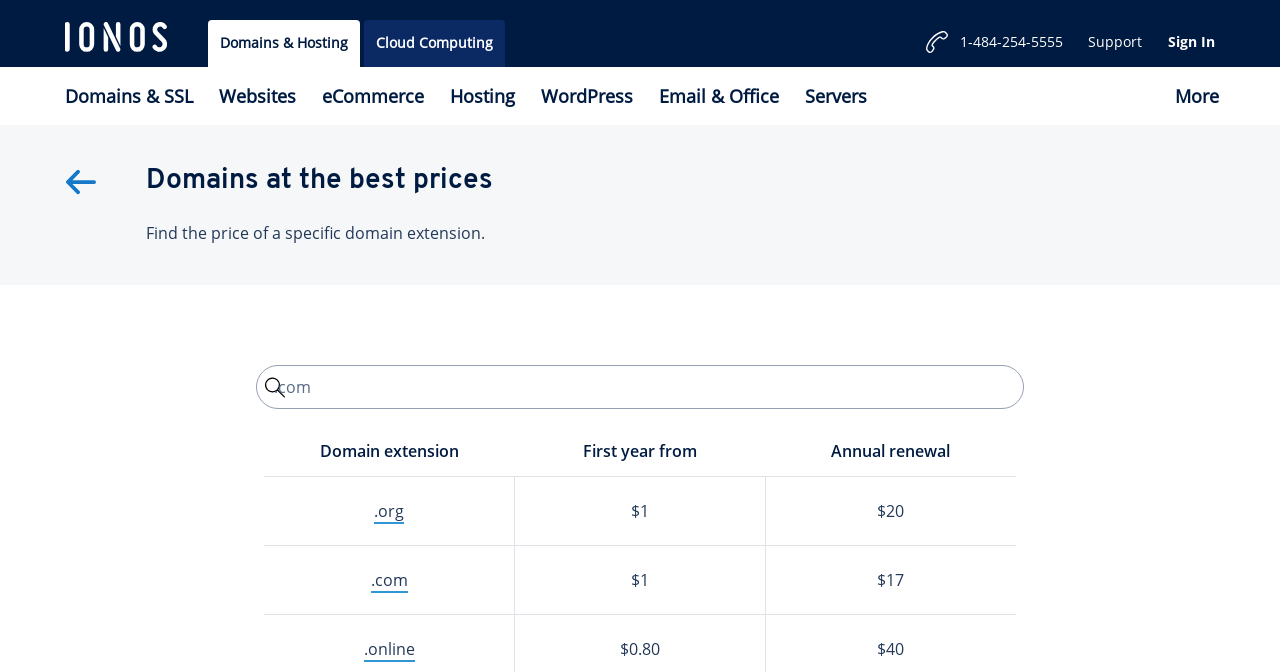Identify the bounding box coordinates of the area that should be clicked in order to complete the given instruction: "Return to home page". The bounding box coordinates should be four float numbers between 0 and 1, i.e., [left, top, right, bottom].

[0.05, 0.031, 0.131, 0.1]